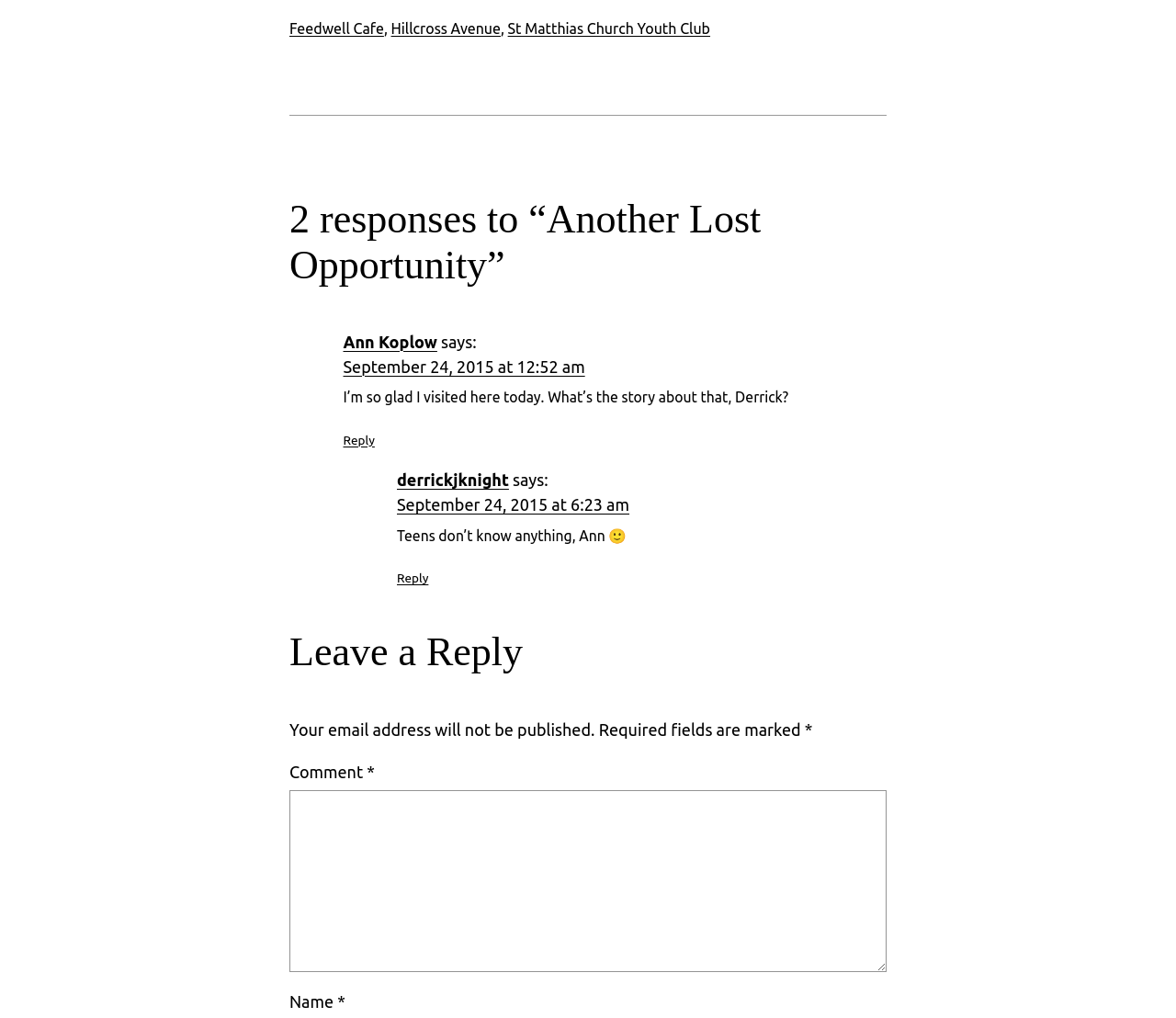Locate the bounding box coordinates of the clickable area to execute the instruction: "Click on the link to Reply to derrickjknight". Provide the coordinates as four float numbers between 0 and 1, represented as [left, top, right, bottom].

[0.338, 0.561, 0.364, 0.575]